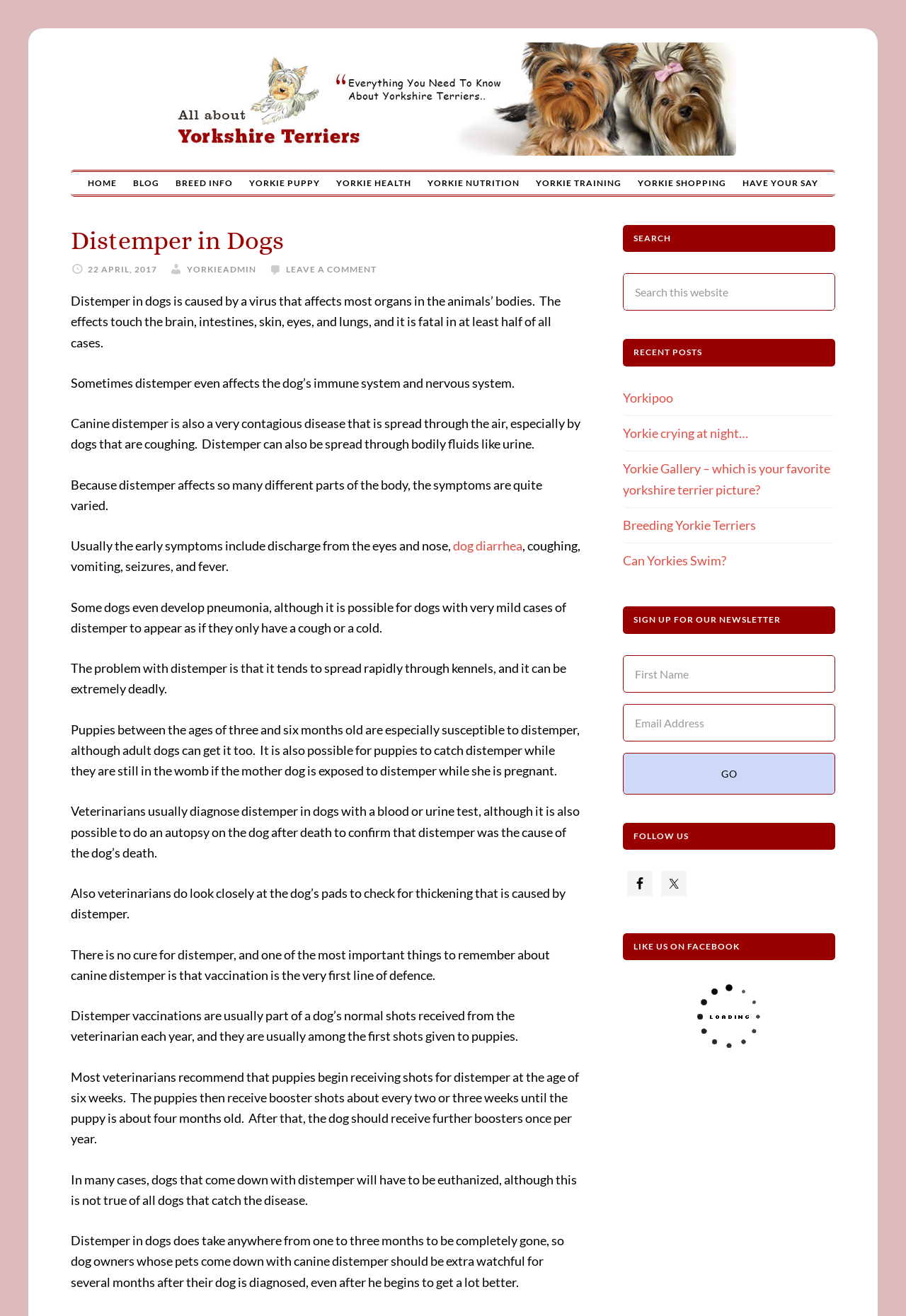Given the element description: "Breeding Yorkie Terriers", predict the bounding box coordinates of the UI element it refers to, using four float numbers between 0 and 1, i.e., [left, top, right, bottom].

[0.688, 0.393, 0.834, 0.405]